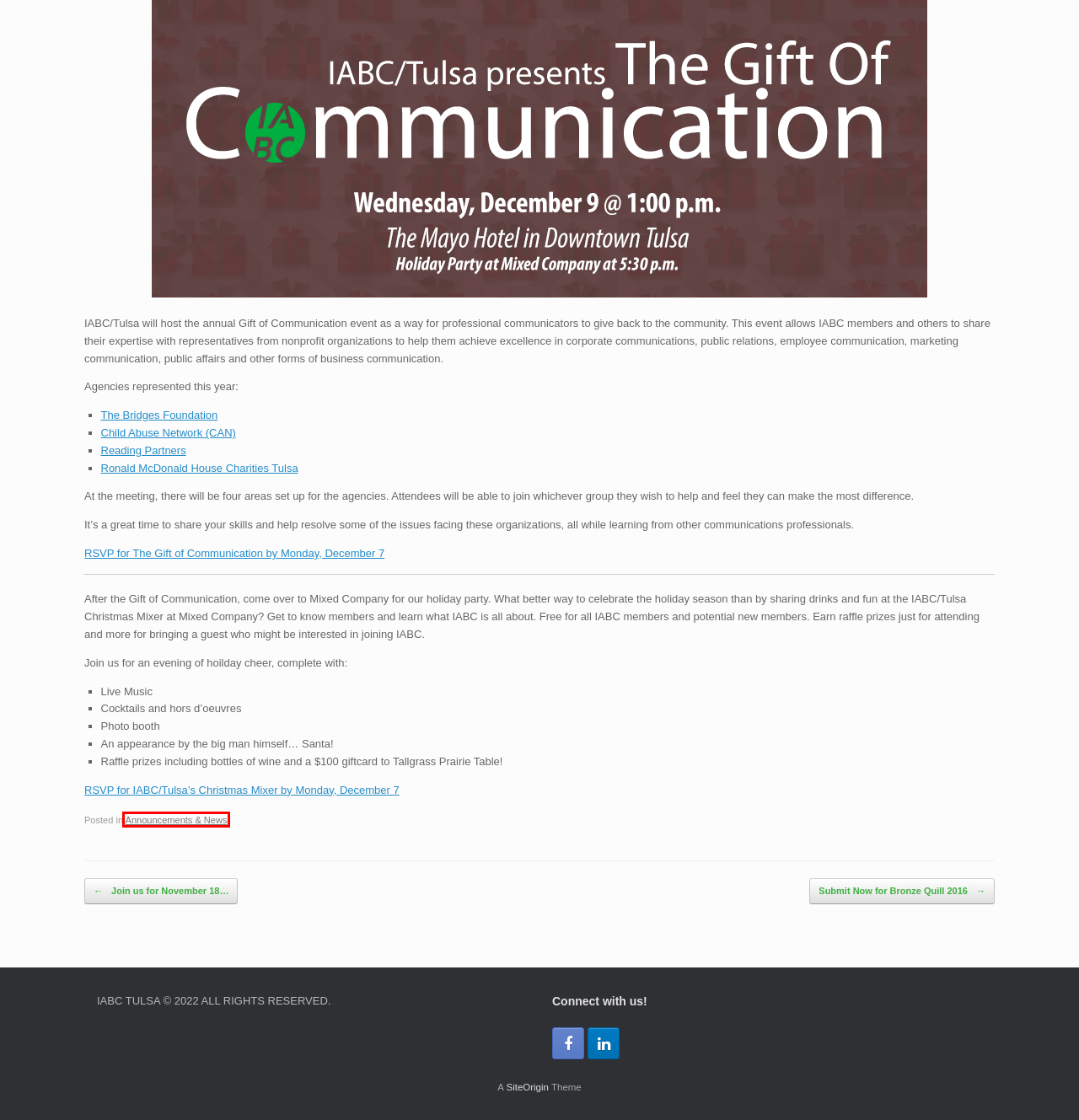Given a screenshot of a webpage with a red bounding box around a UI element, please identify the most appropriate webpage description that matches the new webpage after you click on the element. Here are the candidates:
A. Events – IABC Tulsa
B. Job Line – IABC Tulsa
C. Submit Now for Bronze Quill 2016 – IABC Tulsa
D. Join us for November 18 Luncheon – Tackling Tough Conversations – IABC Tulsa
E. Announcements & News – IABC Tulsa
F. IABC Tulsa – International Association of Business Communicators – Tulsa, Oklahoma Chapter
G. Home - Ronald McDonald House - Tulsa
H. tulsa-webmaster – IABC Tulsa

E